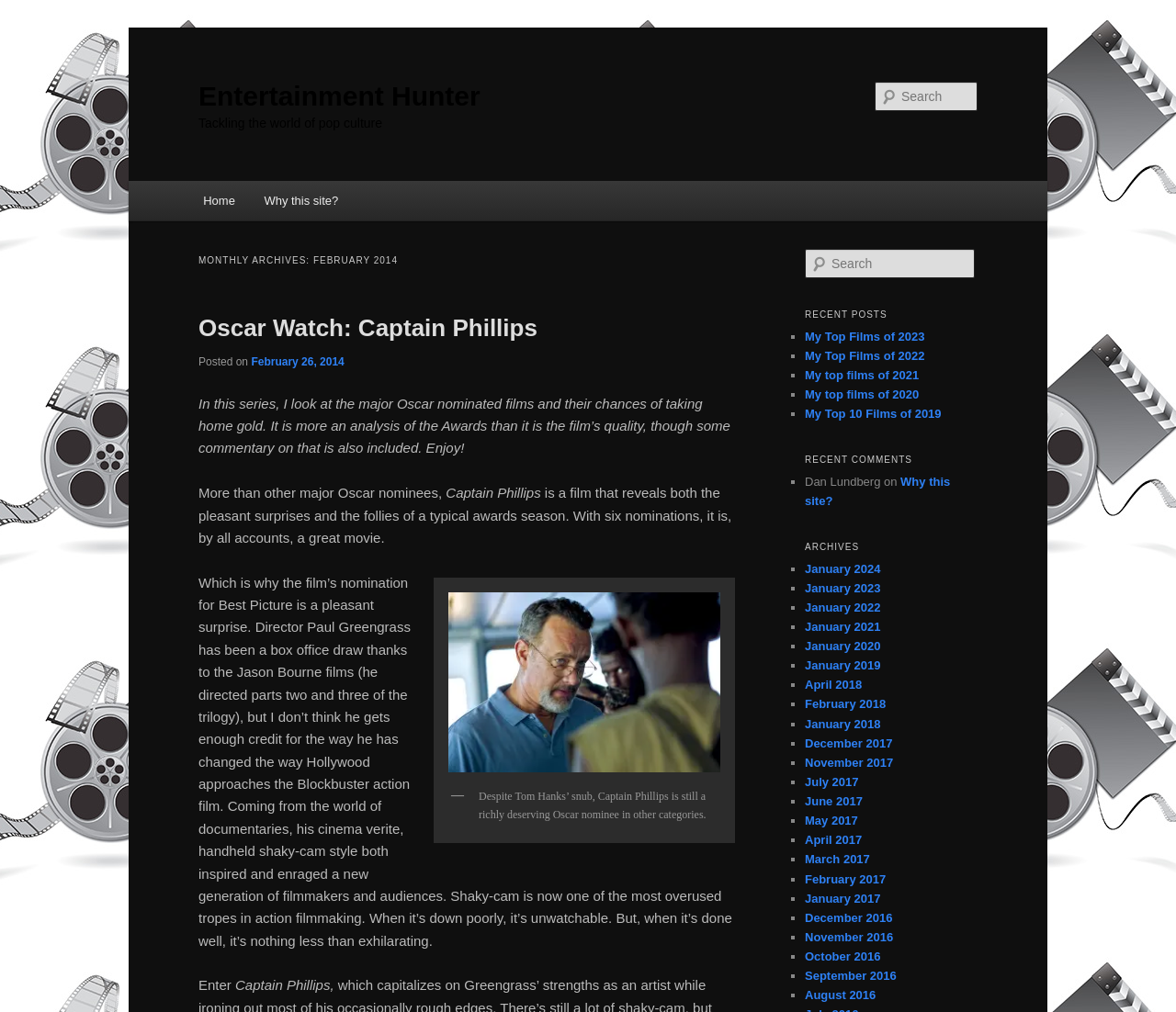Please answer the following question using a single word or phrase: 
What is the format of the 'ARCHIVES' section?

Monthly archives